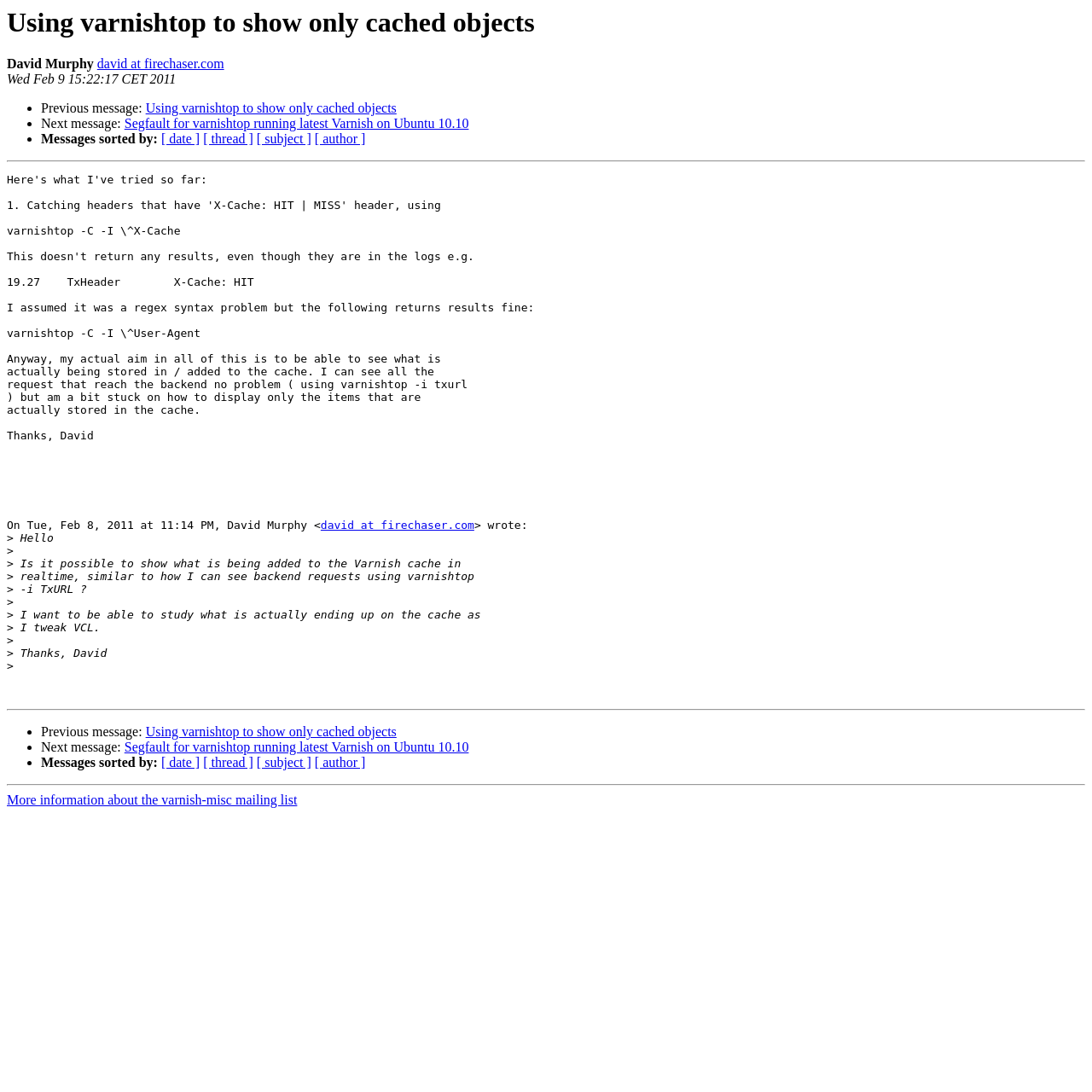Could you locate the bounding box coordinates for the section that should be clicked to accomplish this task: "Go to next message".

[0.114, 0.678, 0.429, 0.691]